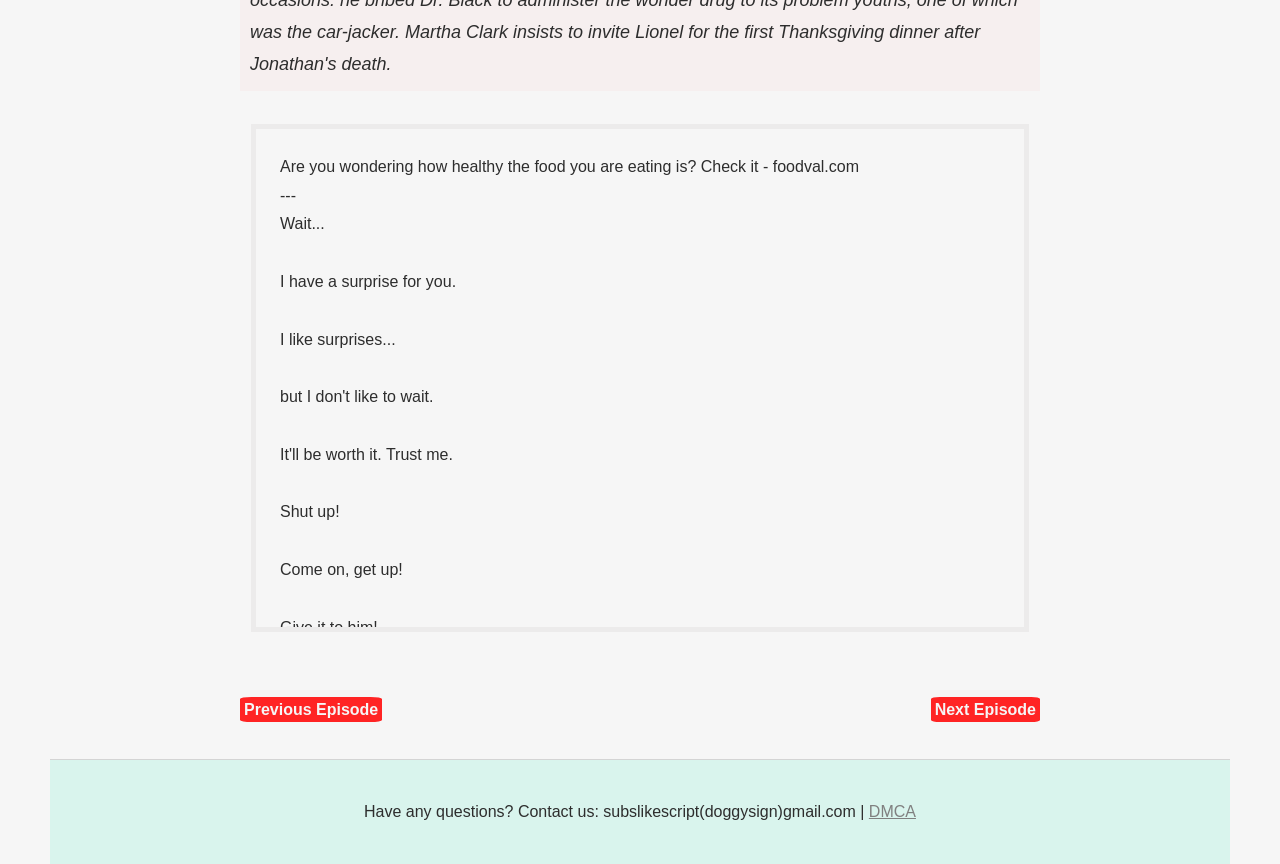Please determine the bounding box coordinates, formatted as (top-left x, top-left y, bottom-right x, bottom-right y), with all values as floating point numbers between 0 and 1. Identify the bounding box of the region described as: DMCA

[0.679, 0.929, 0.716, 0.949]